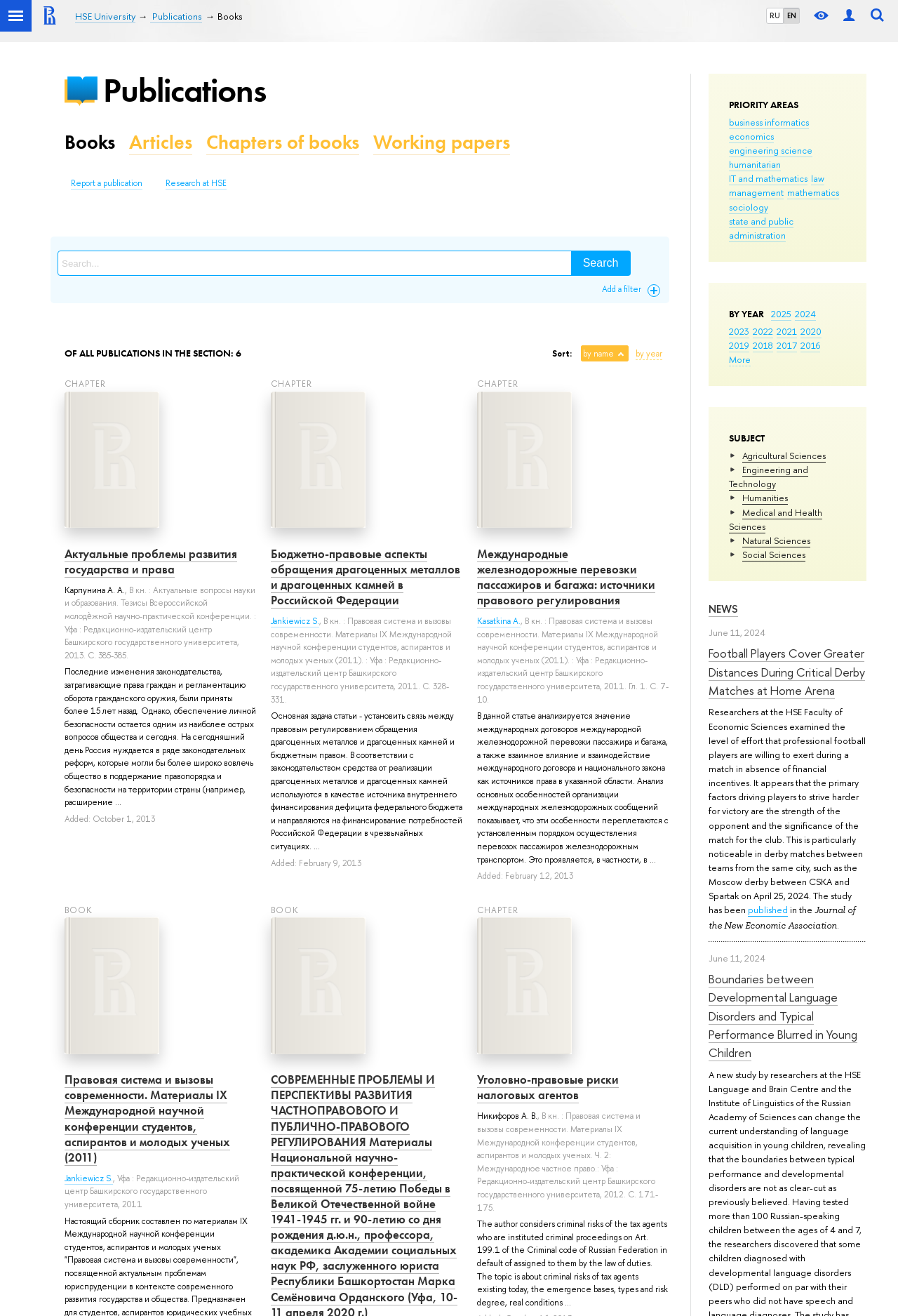Please identify the bounding box coordinates of the element I should click to complete this instruction: 'Filter by year'. The coordinates should be given as four float numbers between 0 and 1, like this: [left, top, right, bottom].

[0.812, 0.234, 0.851, 0.243]